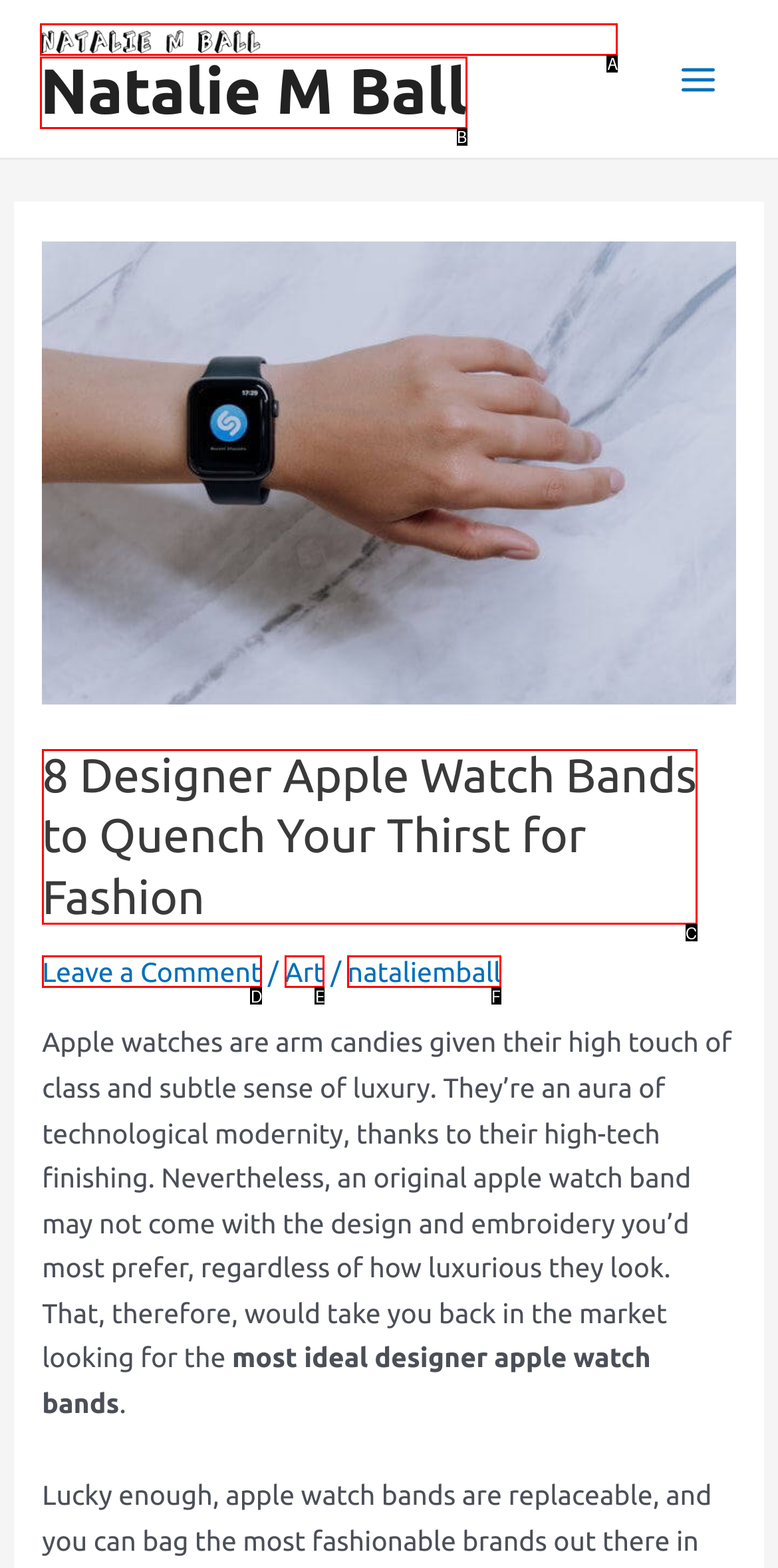Which UI element corresponds to this description: nataliemball
Reply with the letter of the correct option.

F